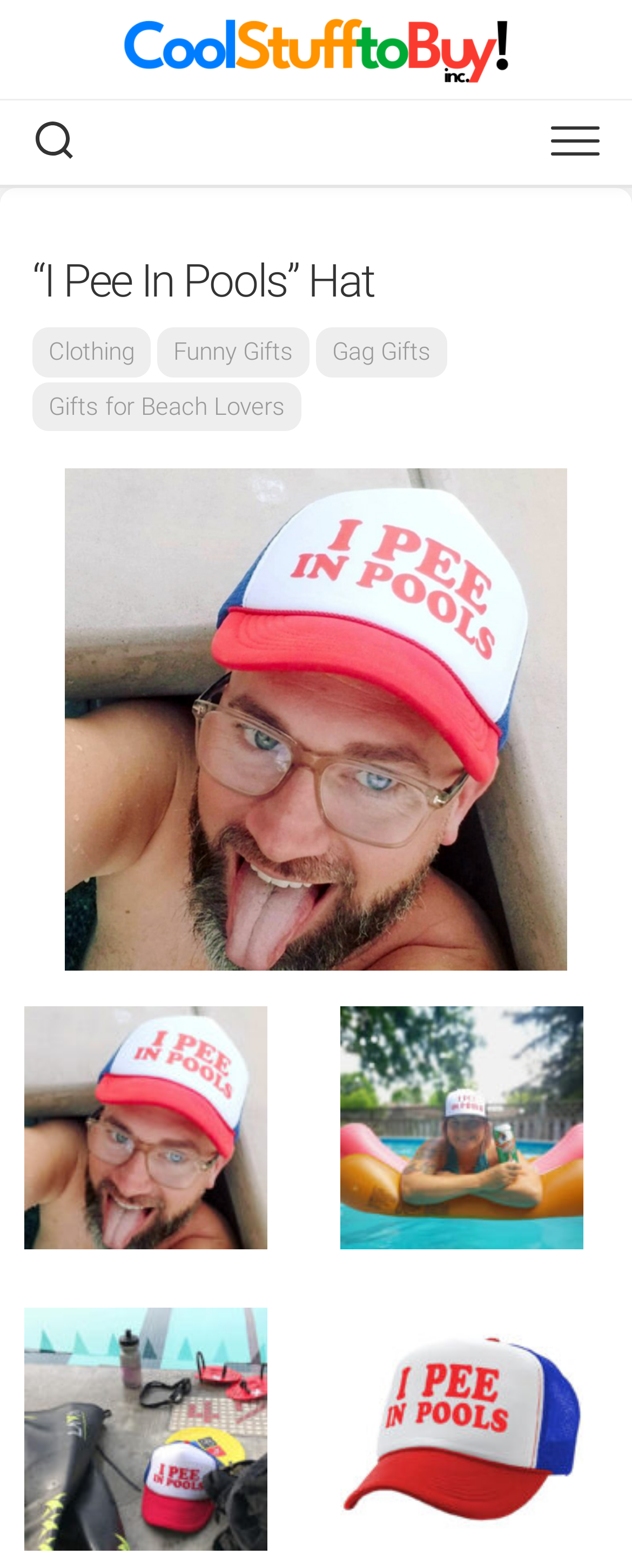Please identify the bounding box coordinates of the element I need to click to follow this instruction: "Click the '“I Pee In Pools” Hat' image".

[0.103, 0.299, 0.897, 0.619]